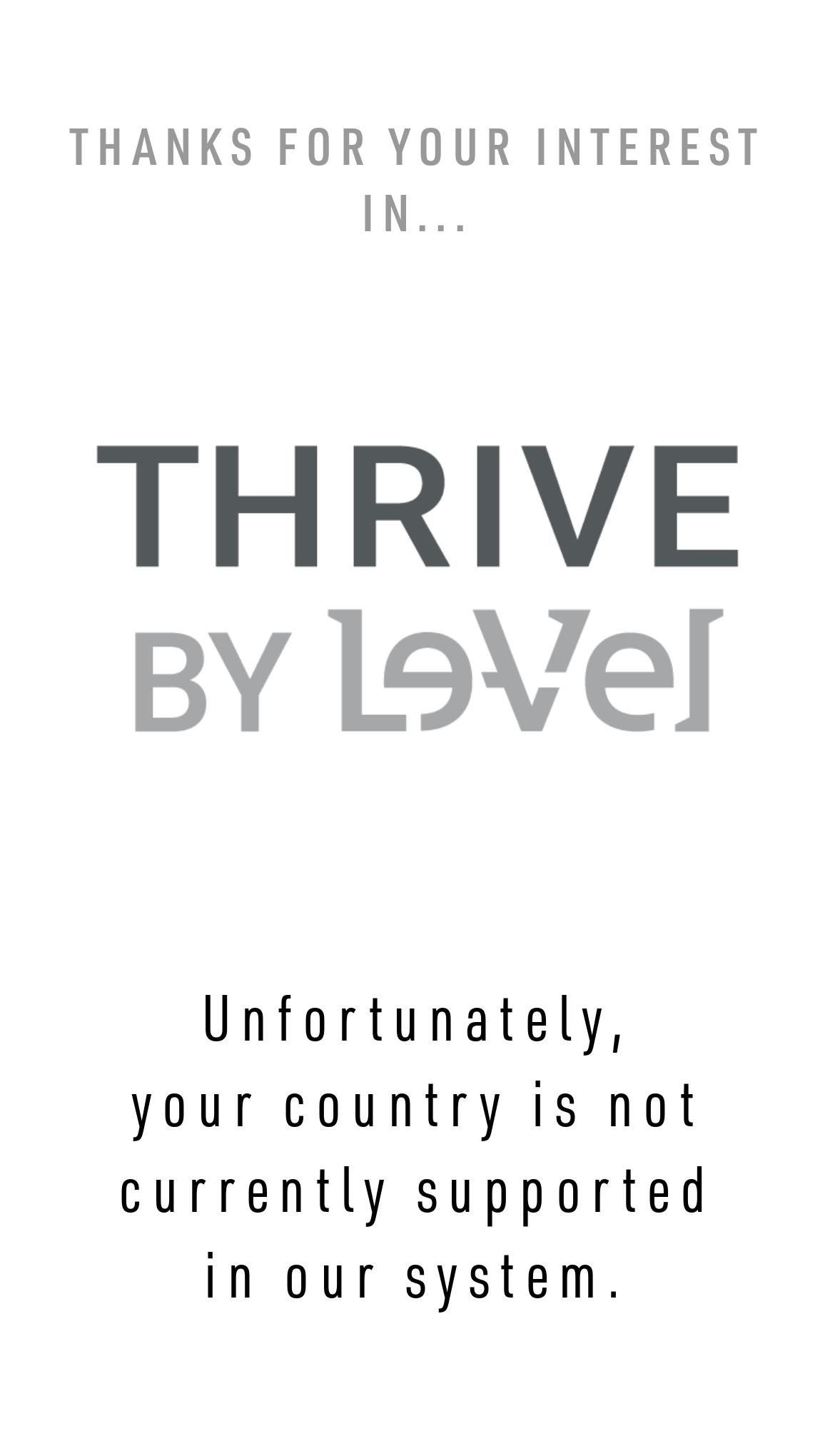What is the purpose of the webpage?
Using the image, elaborate on the answer with as much detail as possible.

The purpose of the webpage can be inferred from the overall structure and content of the webpage, which suggests that it is an error notification page, informing the user that their country is not supported.